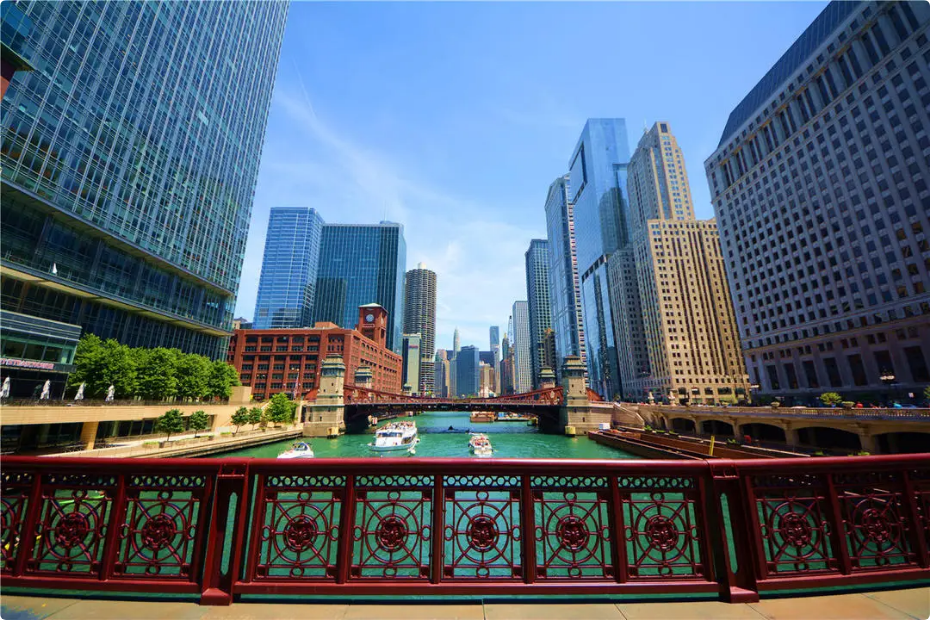What is reflected in the water?
Please use the image to provide a one-word or short phrase answer.

Lively atmosphere